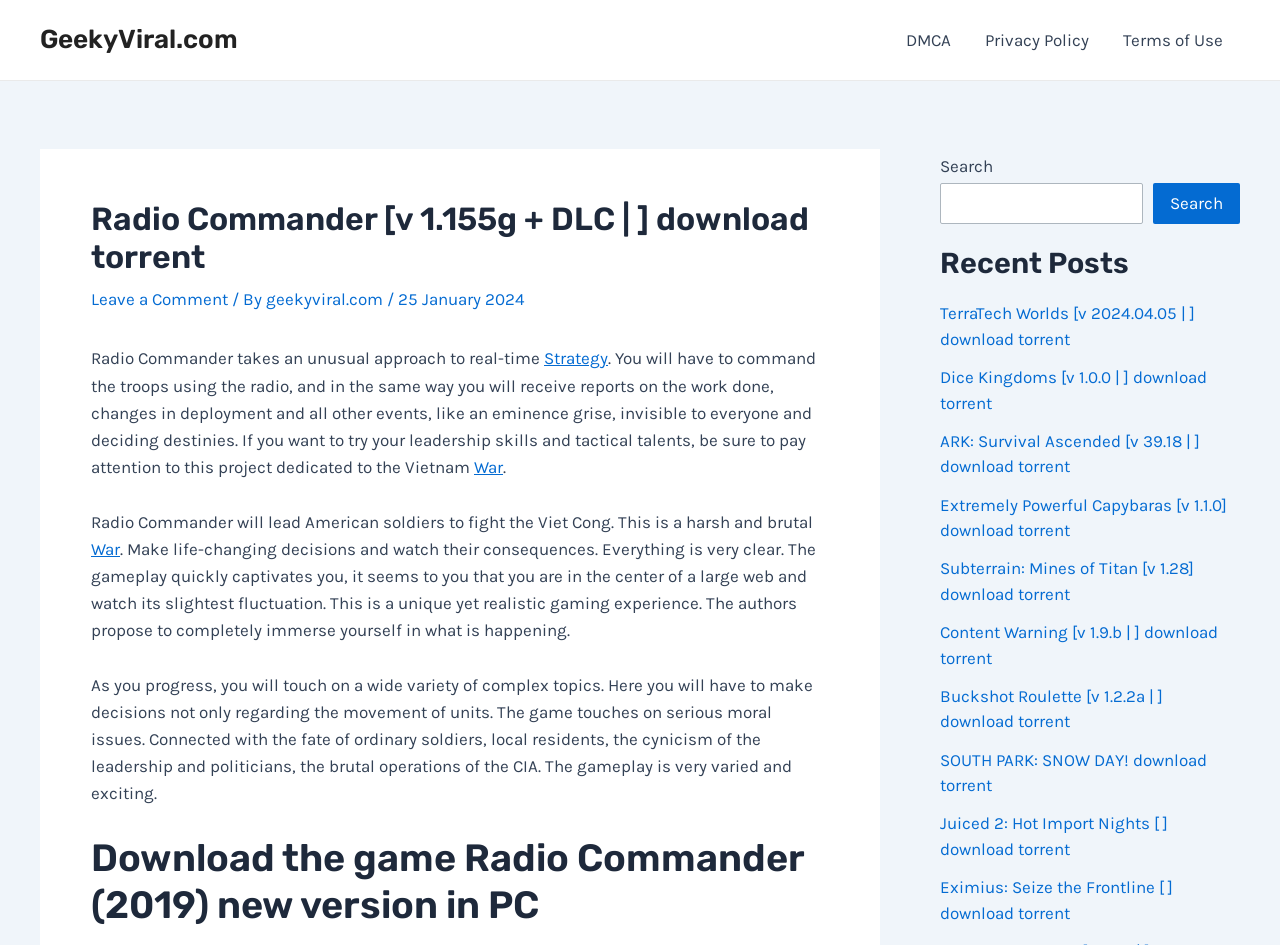Find the bounding box of the UI element described as follows: "parent_node: Search name="s"".

[0.734, 0.194, 0.893, 0.237]